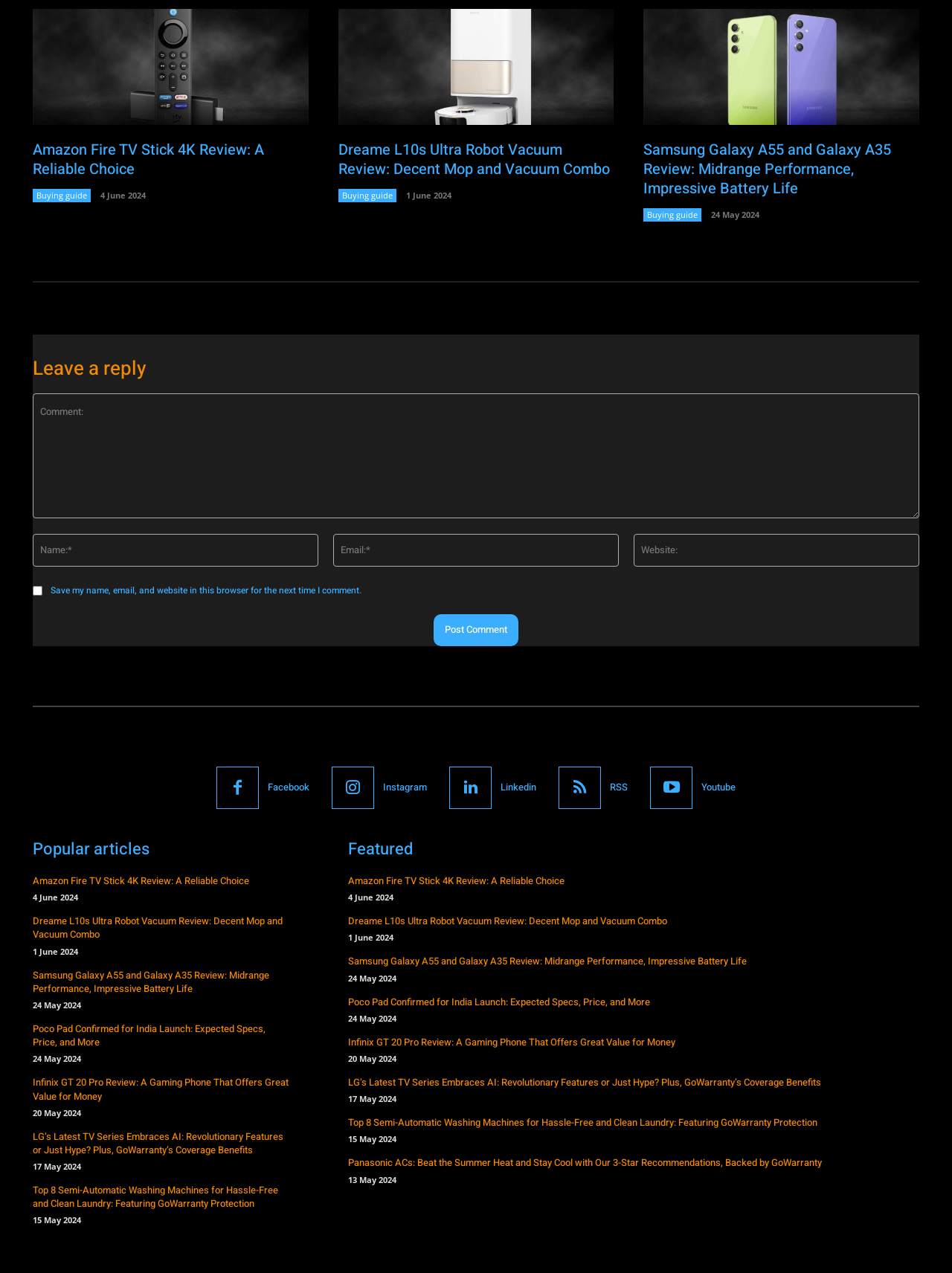What social media platforms are linked on this webpage?
Carefully analyze the image and provide a detailed answer to the question.

I can see a series of social media icons at the bottom of the webpage, which include Facebook, Instagram, Linkedin, Youtube, and RSS. These icons are likely links to the webpage's social media profiles.